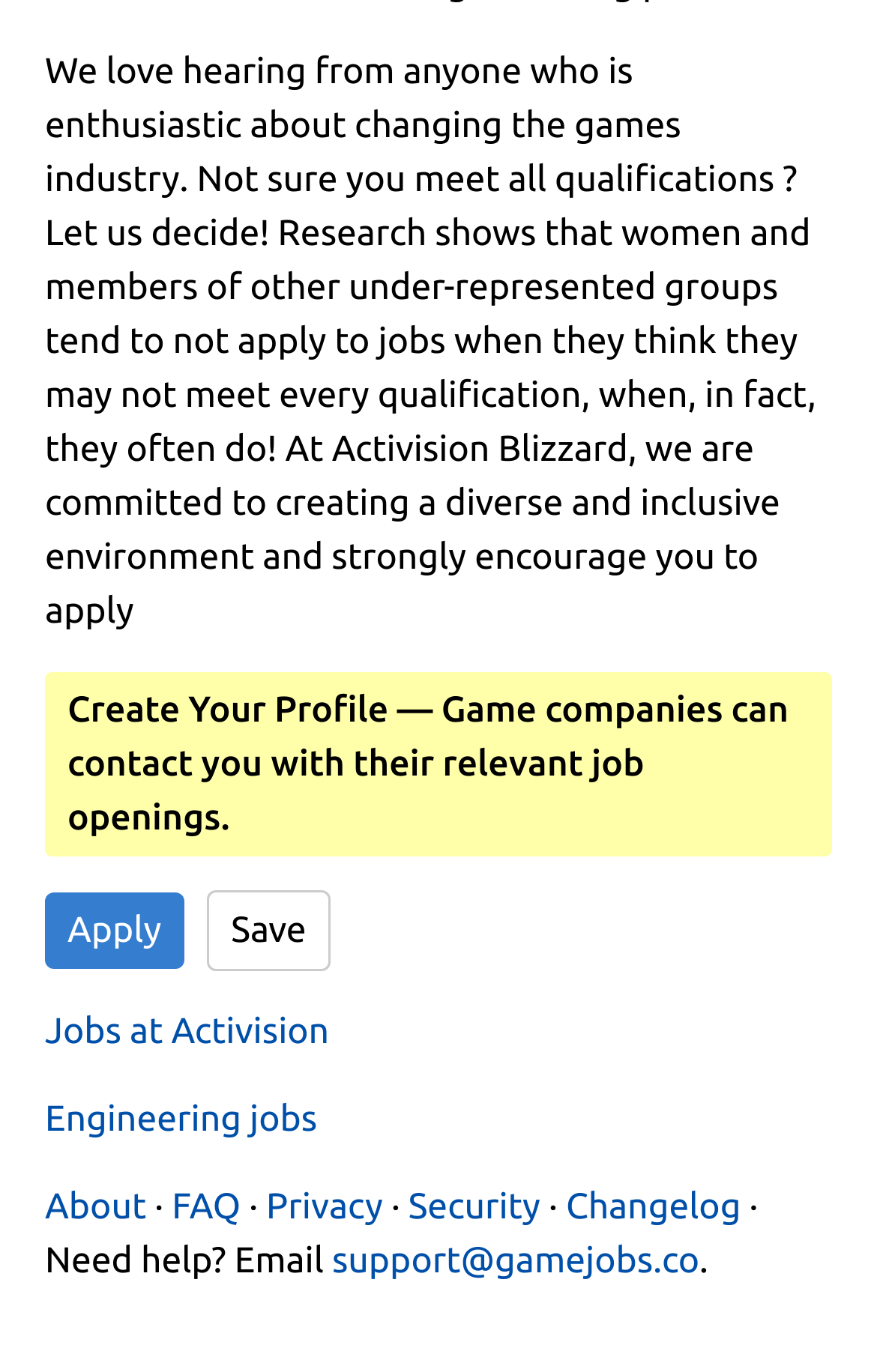Determine the bounding box coordinates of the region I should click to achieve the following instruction: "Get help by emailing support". Ensure the bounding box coordinates are four float numbers between 0 and 1, i.e., [left, top, right, bottom].

[0.379, 0.904, 0.798, 0.934]